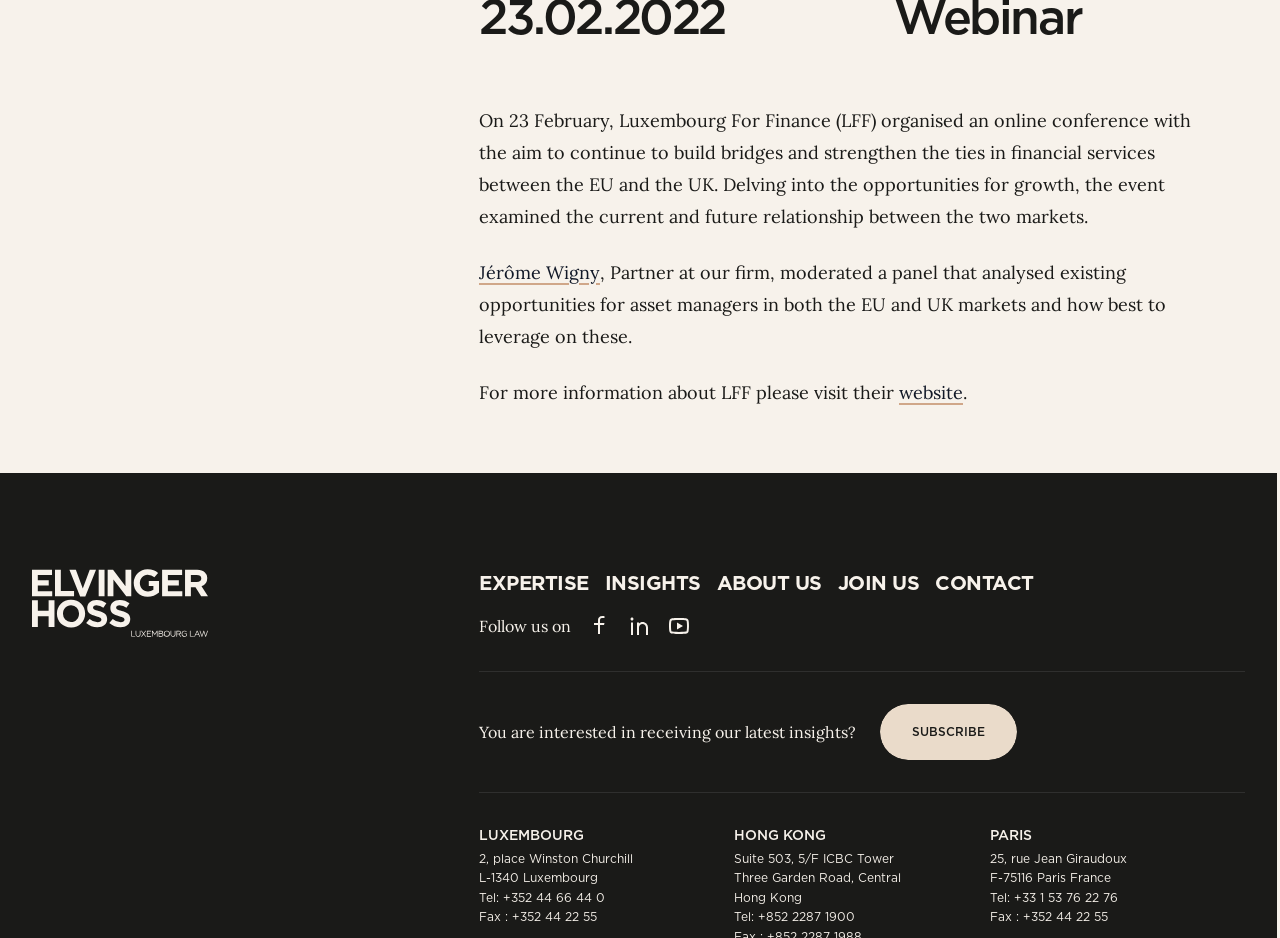What are the social media platforms to follow?
Provide a short answer using one word or a brief phrase based on the image.

Facebook, LinkedIn, Youtube